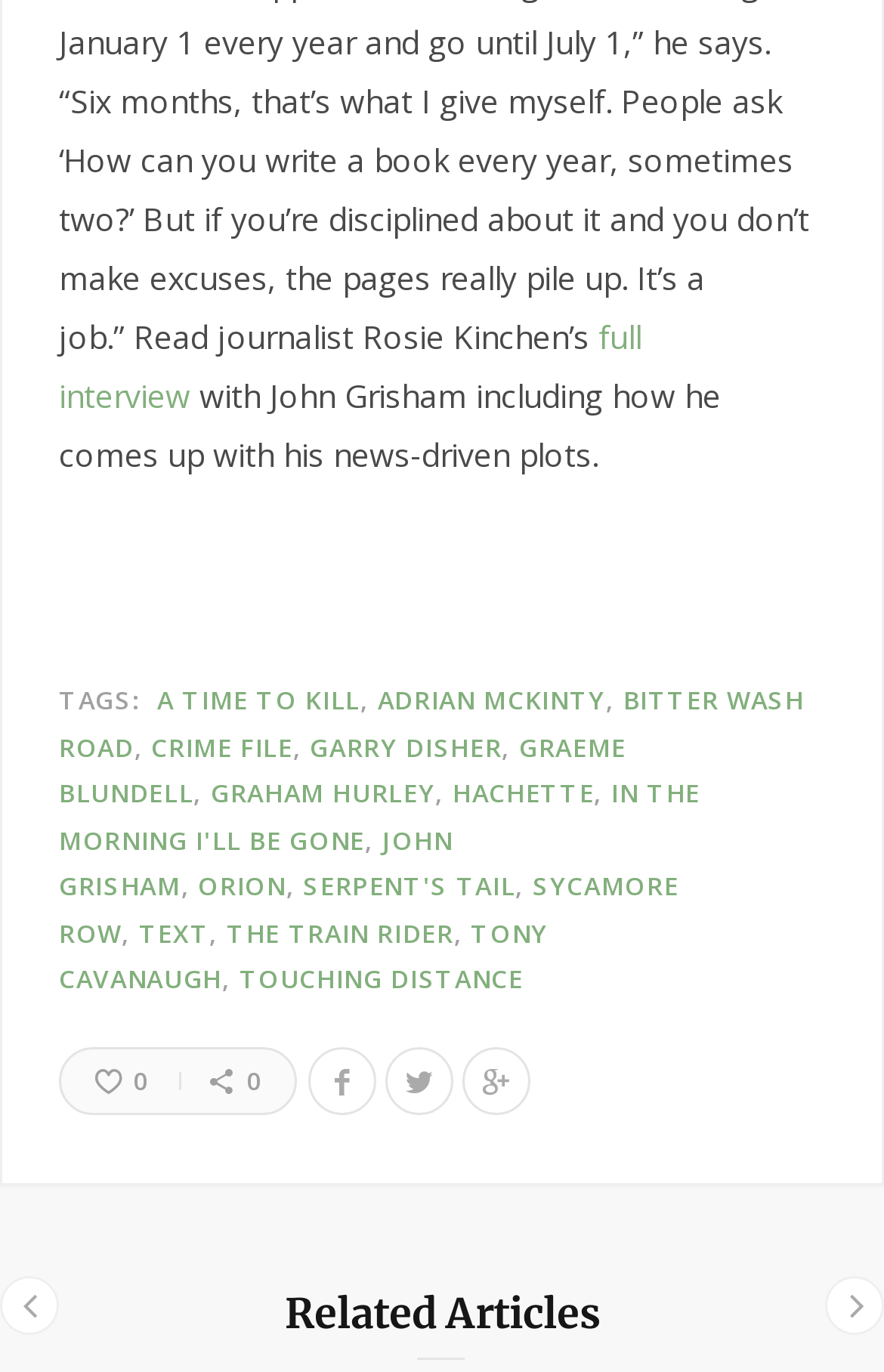Identify the bounding box coordinates of the element that should be clicked to fulfill this task: "view Related Articles". The coordinates should be provided as four float numbers between 0 and 1, i.e., [left, top, right, bottom].

[0.0, 0.931, 1.0, 0.986]